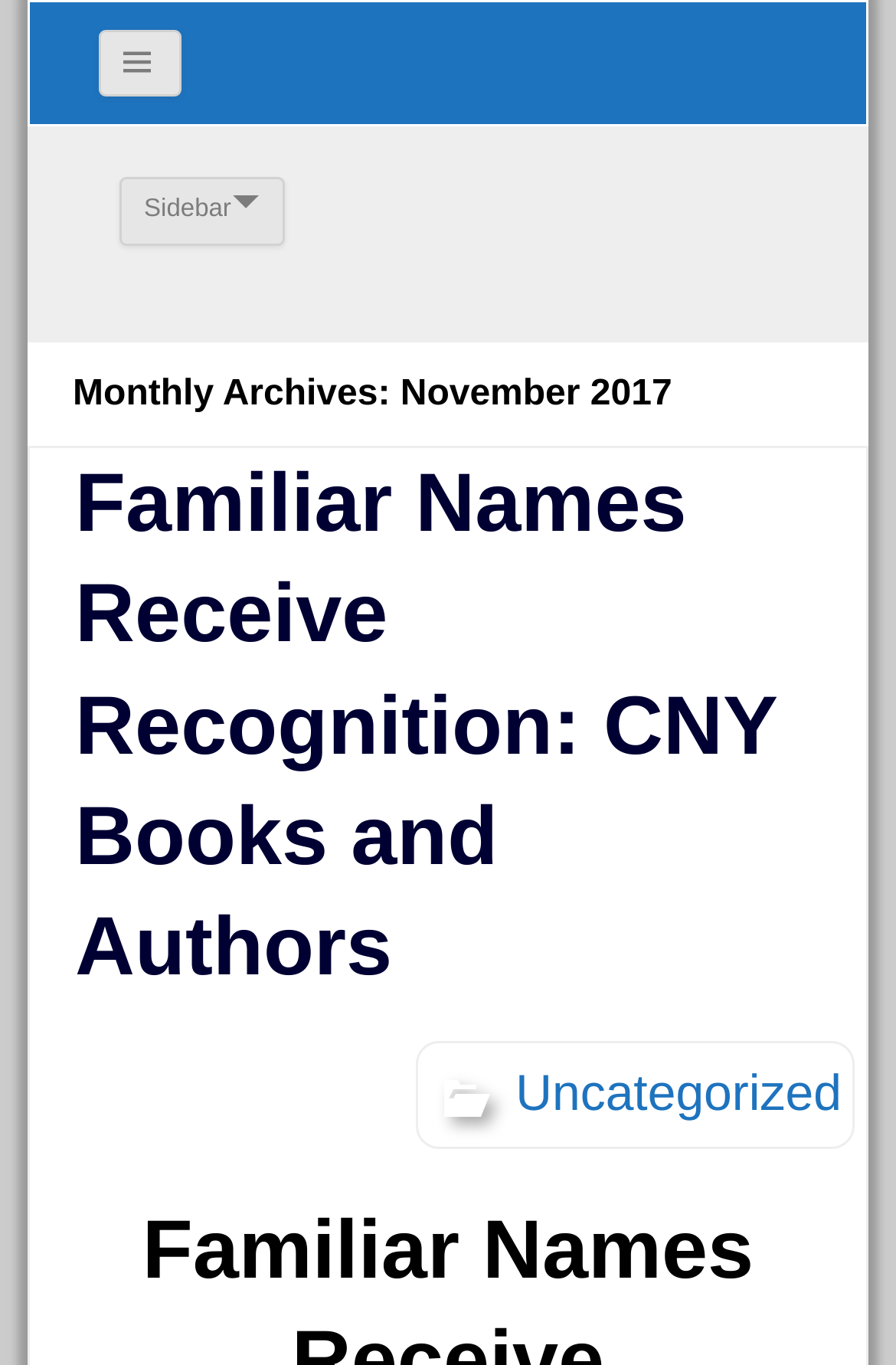How many links are present in the header section?
Please provide a single word or phrase as your answer based on the image.

2